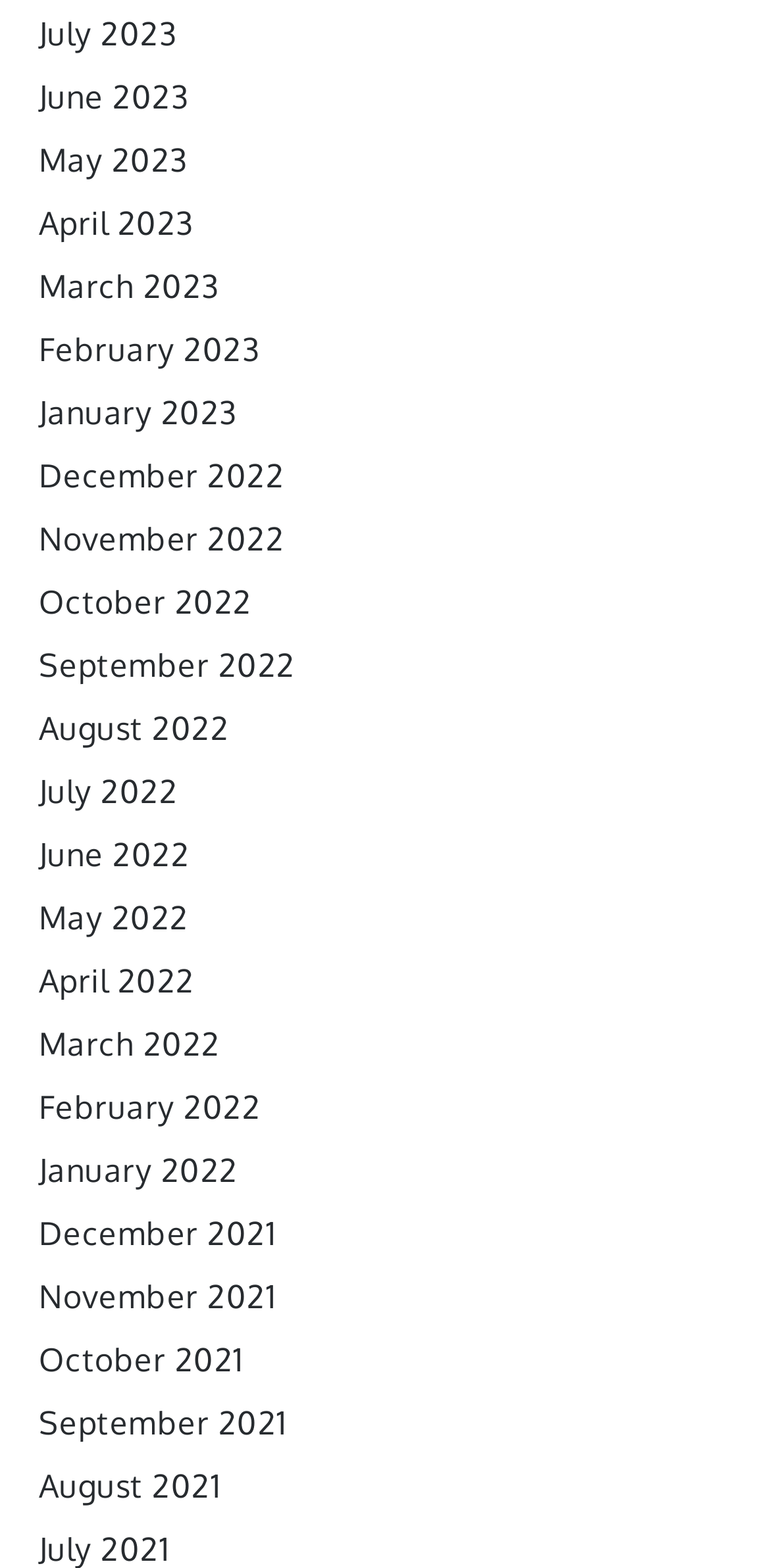Analyze the image and deliver a detailed answer to the question: What is the vertical position of 'June 2023' relative to 'May 2023'?

By comparing the y1 and y2 coordinates of the bounding boxes, I found that the 'June 2023' link has a smaller y1 and y2 value than the 'May 2023' link, indicating that it is located above 'May 2023'.